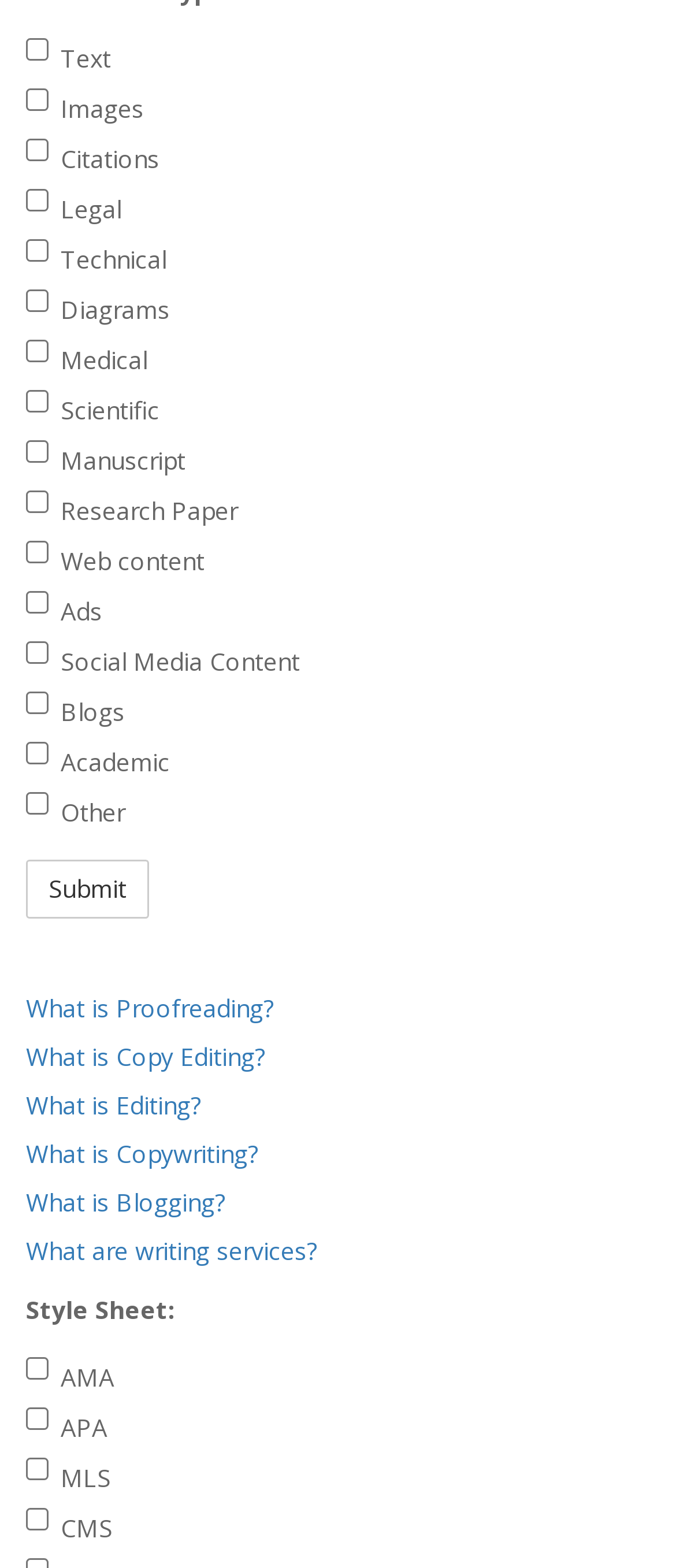Can you find the bounding box coordinates of the area I should click to execute the following instruction: "Choose the 'AMA' style sheet"?

[0.038, 0.866, 0.072, 0.88]